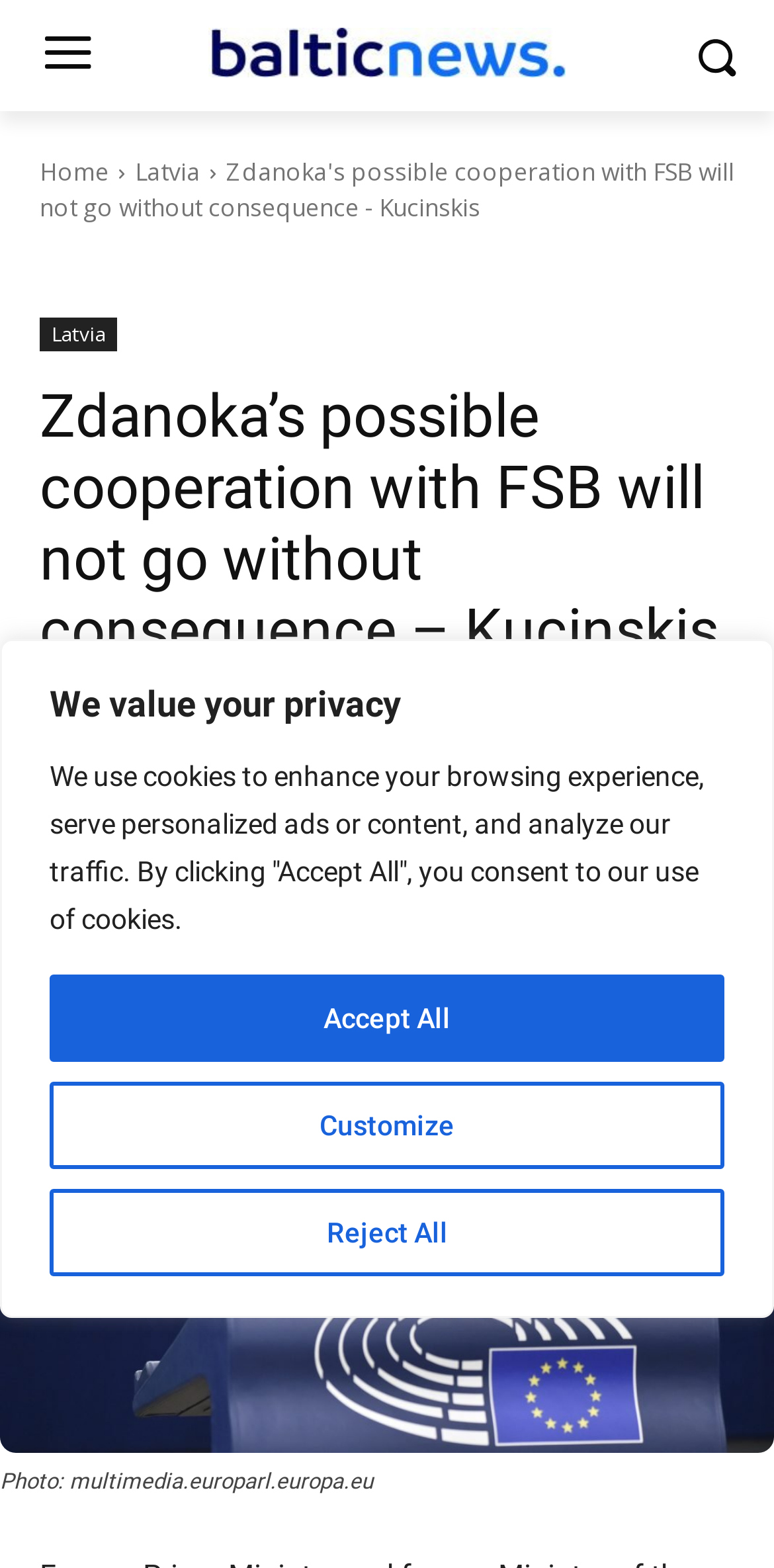Determine the bounding box coordinates of the region I should click to achieve the following instruction: "Click the image with caption 'Photo: multimedia.europarl.europa.eu'". Ensure the bounding box coordinates are four float numbers between 0 and 1, i.e., [left, top, right, bottom].

[0.0, 0.598, 1.0, 0.926]